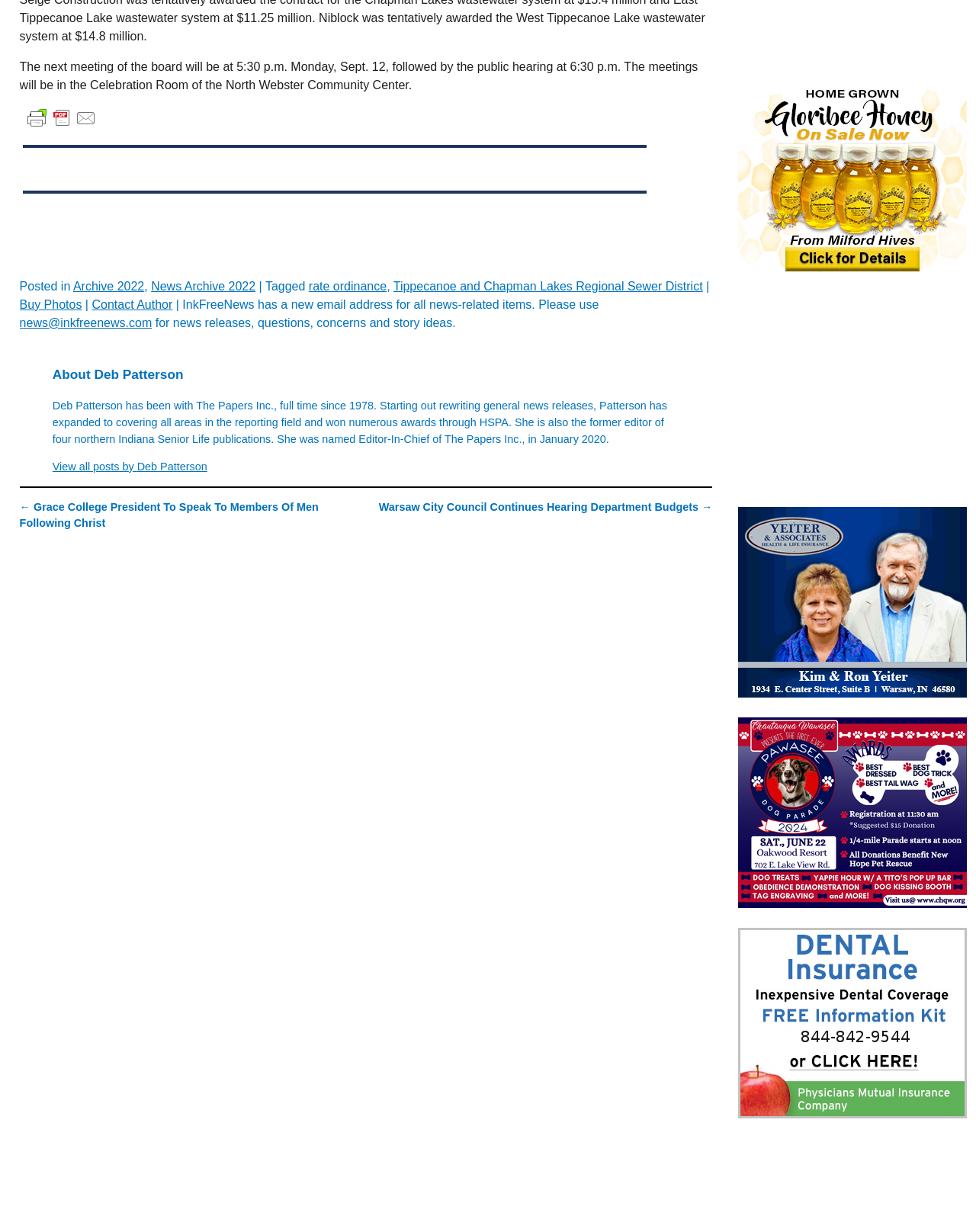Please provide a comprehensive response to the question based on the details in the image: What is the purpose of the 'Print Friendly, PDF & Email' link?

I inferred the answer by reading the text of the link element with ID 552, which contains the text 'Print Friendly, PDF & Email', and understanding that this type of link is typically used to provide users with options to print or save an article.